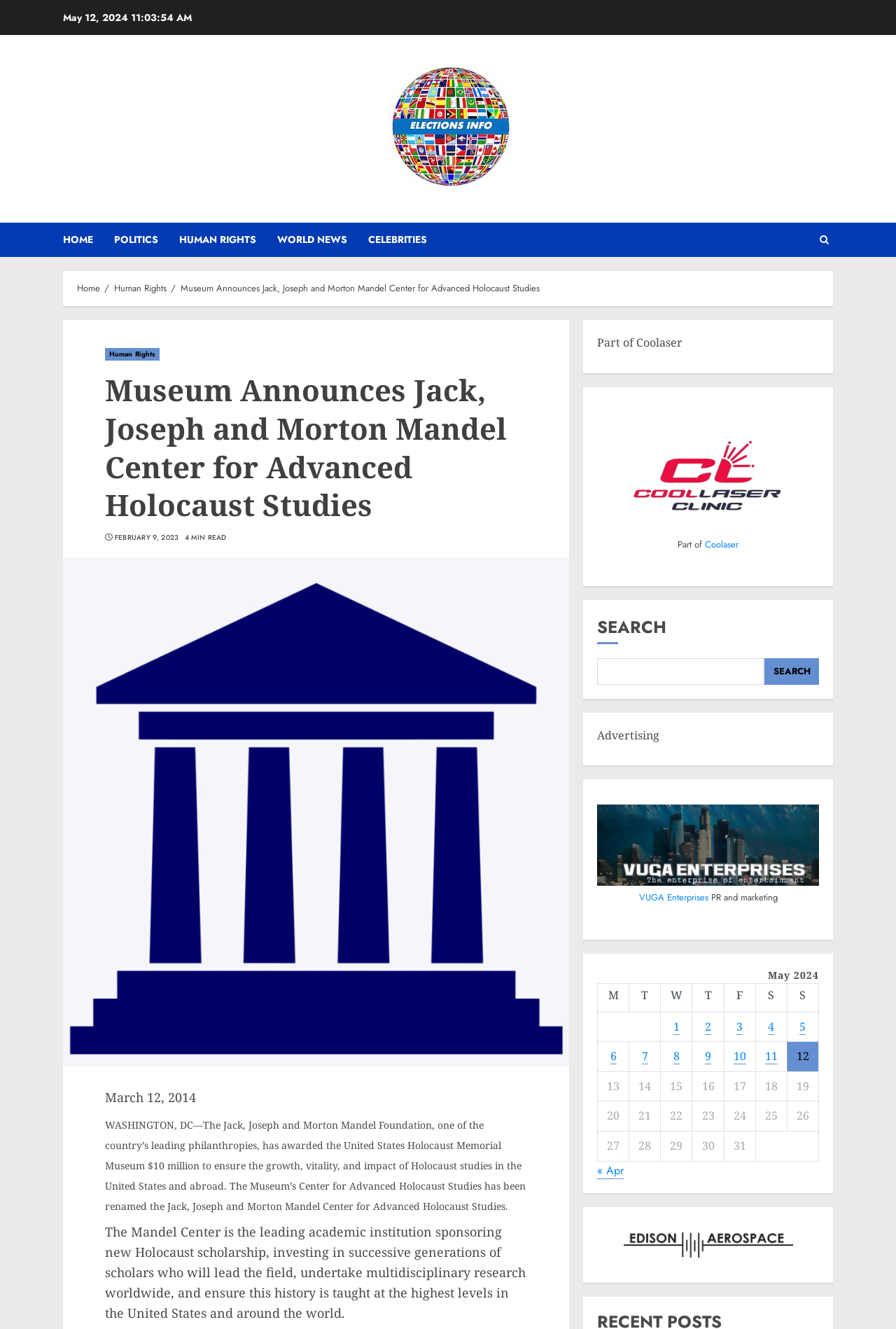Provide a short, one-word or phrase answer to the question below:
What is the name of the center established by the Jack, Joseph and Morton Mandel Foundation?

Jack, Joseph and Morton Mandel Center for Advanced Holocaust Studies